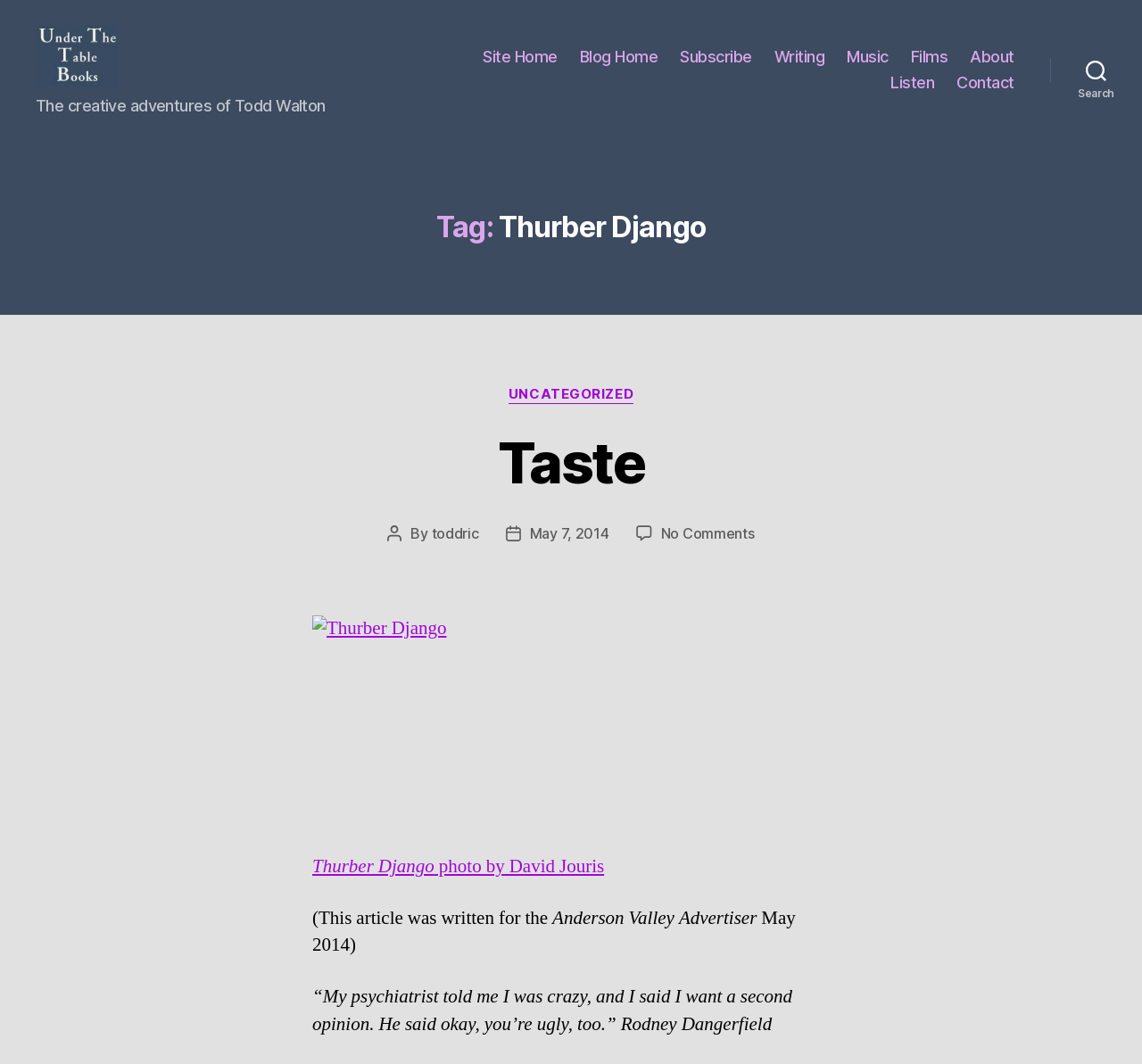How many navigation links are there?
Based on the image, answer the question with a single word or brief phrase.

9